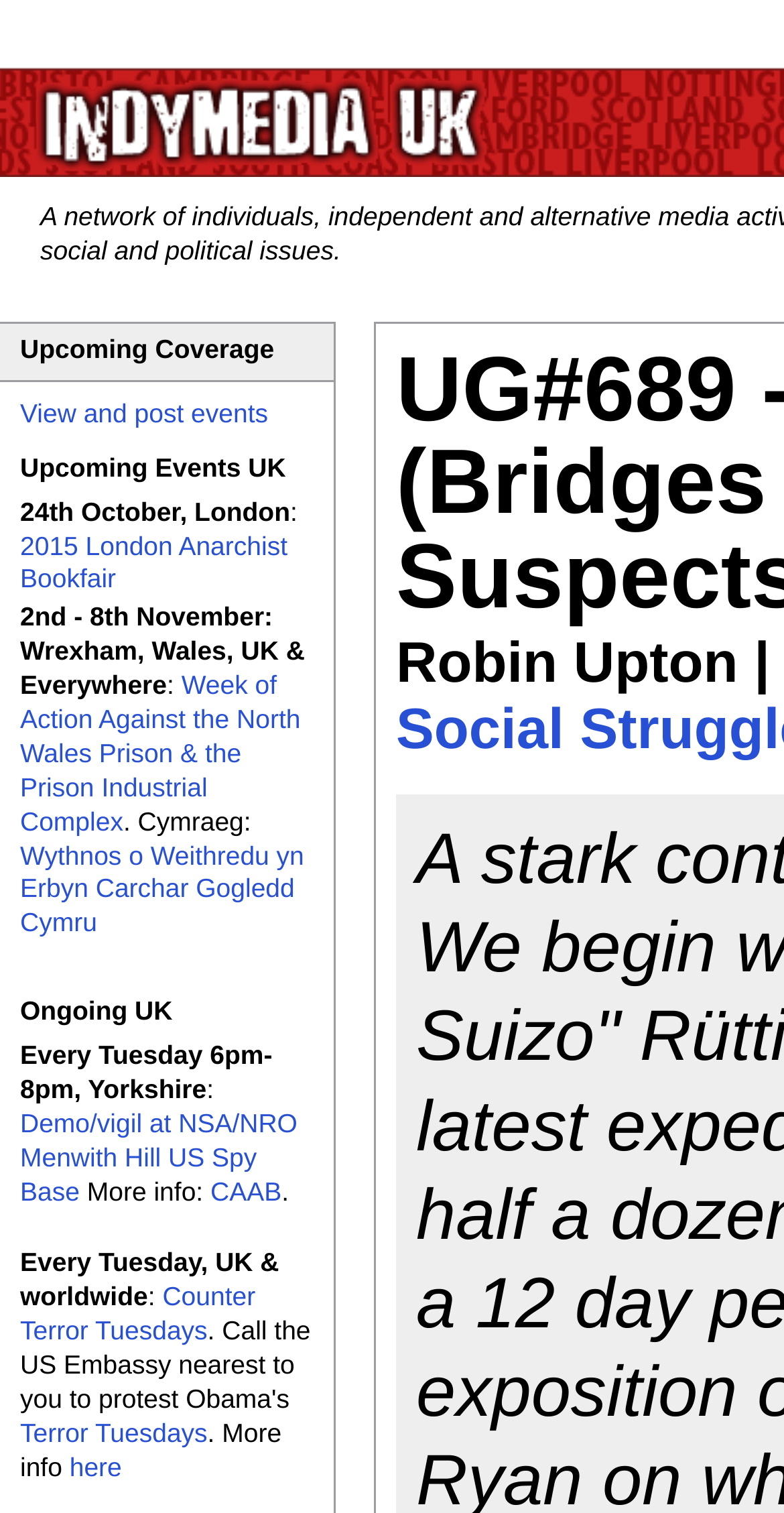Based on the element description: "Terror Tuesdays", identify the UI element and provide its bounding box coordinates. Use four float numbers between 0 and 1, [left, top, right, bottom].

[0.026, 0.937, 0.265, 0.957]